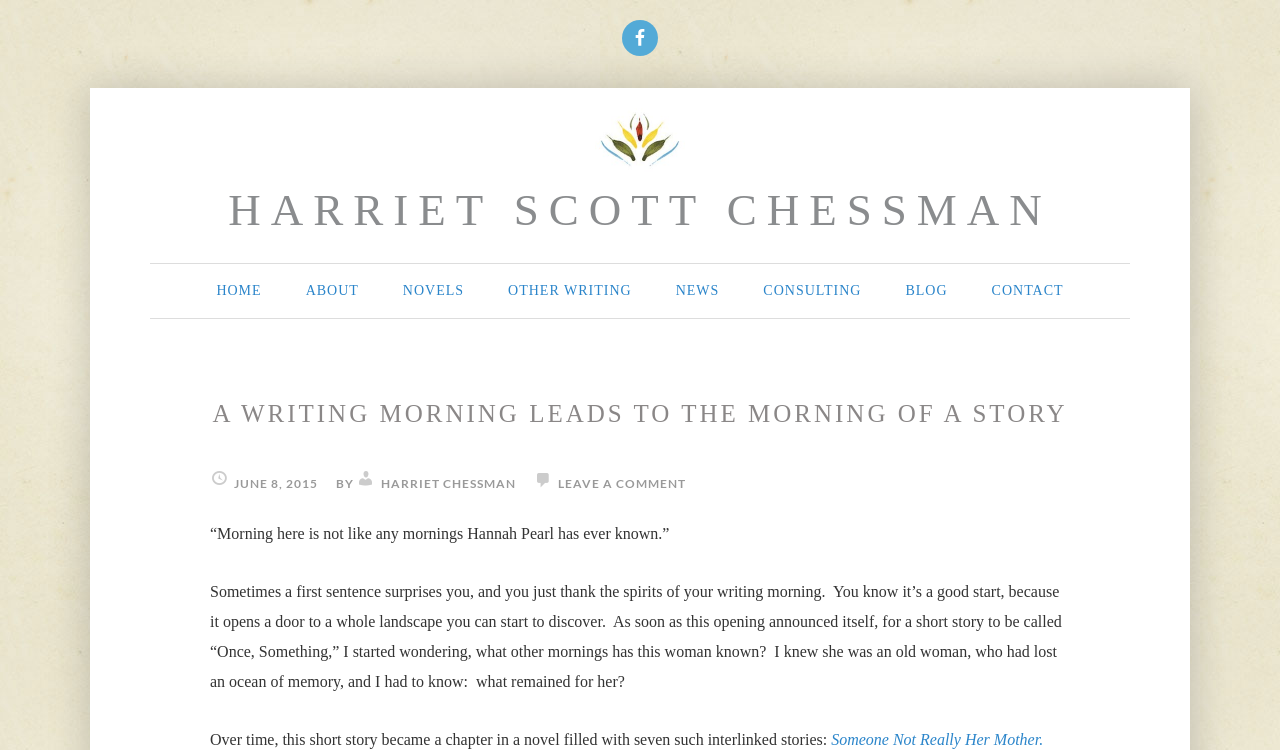Locate the coordinates of the bounding box for the clickable region that fulfills this instruction: "go to Harriet Scott Chessman's homepage".

[0.178, 0.247, 0.822, 0.313]